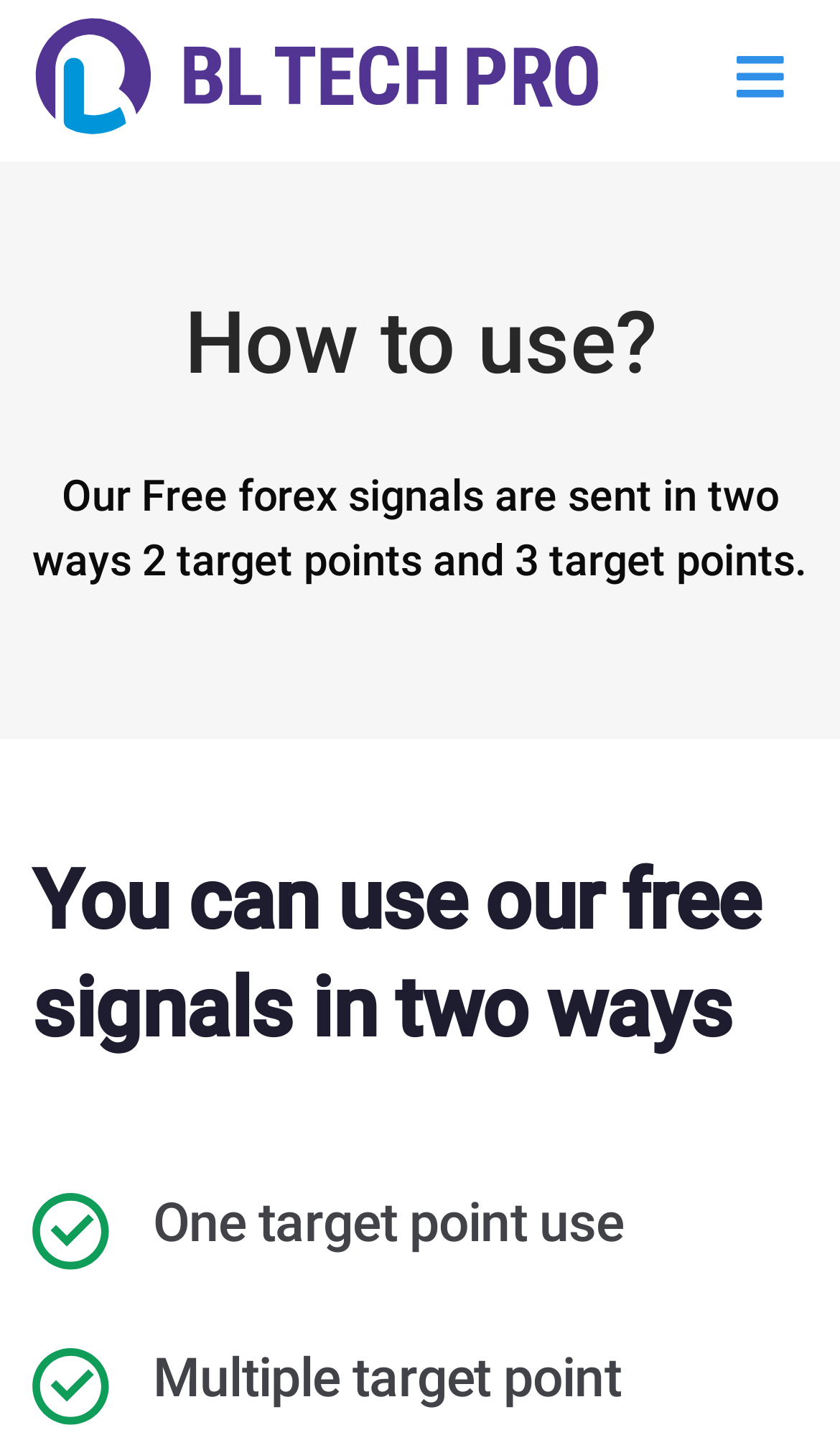Create an in-depth description of the webpage, covering main sections.

The webpage appears to be related to forex signals and trading. At the top, there is a link with an accompanying image, taking up a significant portion of the top section. Below this, there are three headings that provide information on how to use the free forex signals. The first heading is "How to use?", followed by a more detailed heading that explains the two ways the signals are sent, with two or three target points. The third heading, "You can use our free signals in two ways", is located near the middle of the page.

Below the headings, there are two sections, each consisting of an image and a static text. The first section has an image on the left and the text "One target point use" on the right. The second section, located below the first, has a similar layout with an image on the left and the text "Multiple target point" on the right. These sections appear to provide more information on the two ways to use the free forex signals.